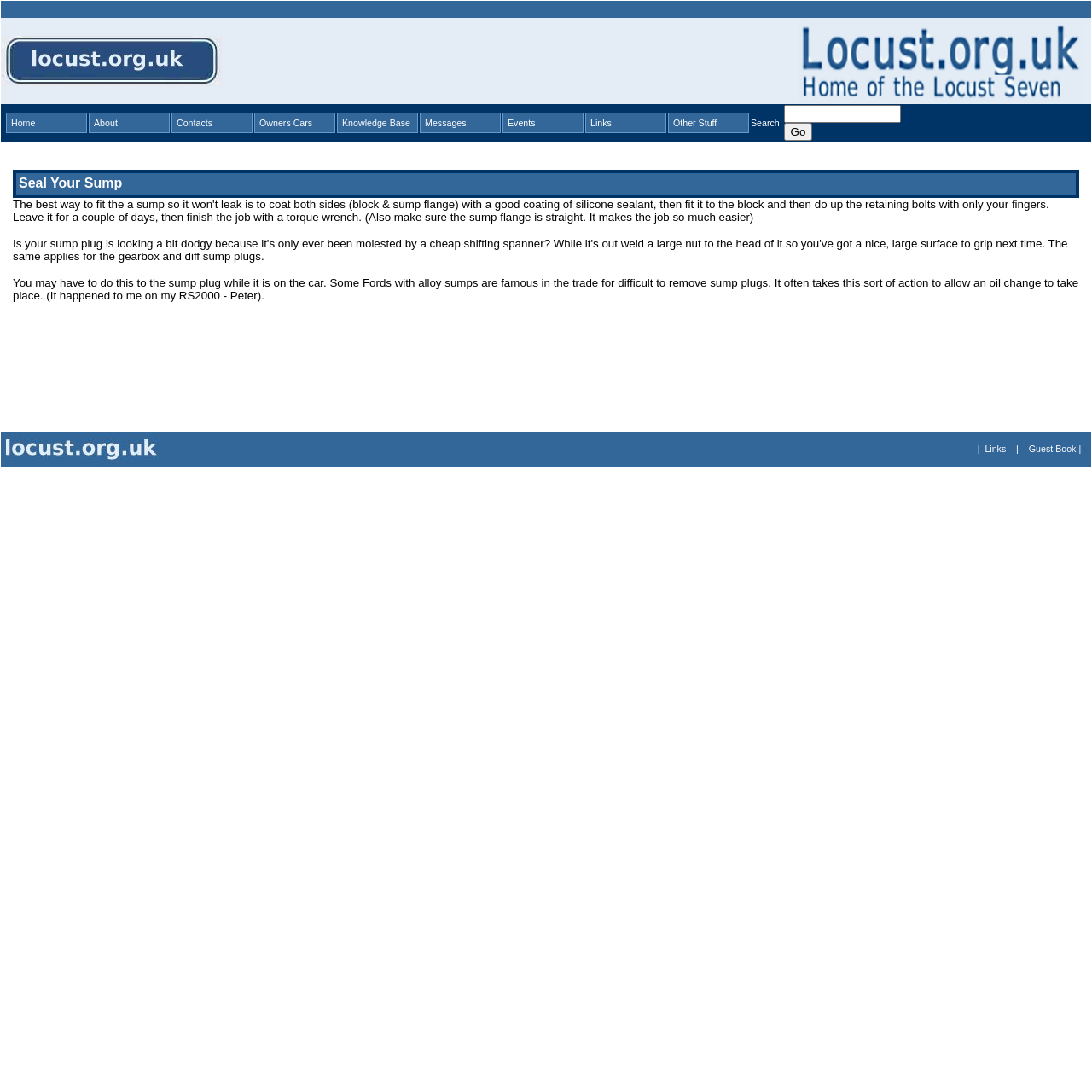Respond to the question below with a single word or phrase:
What is the main topic of the webpage?

Locust and Hornet Kit Cars